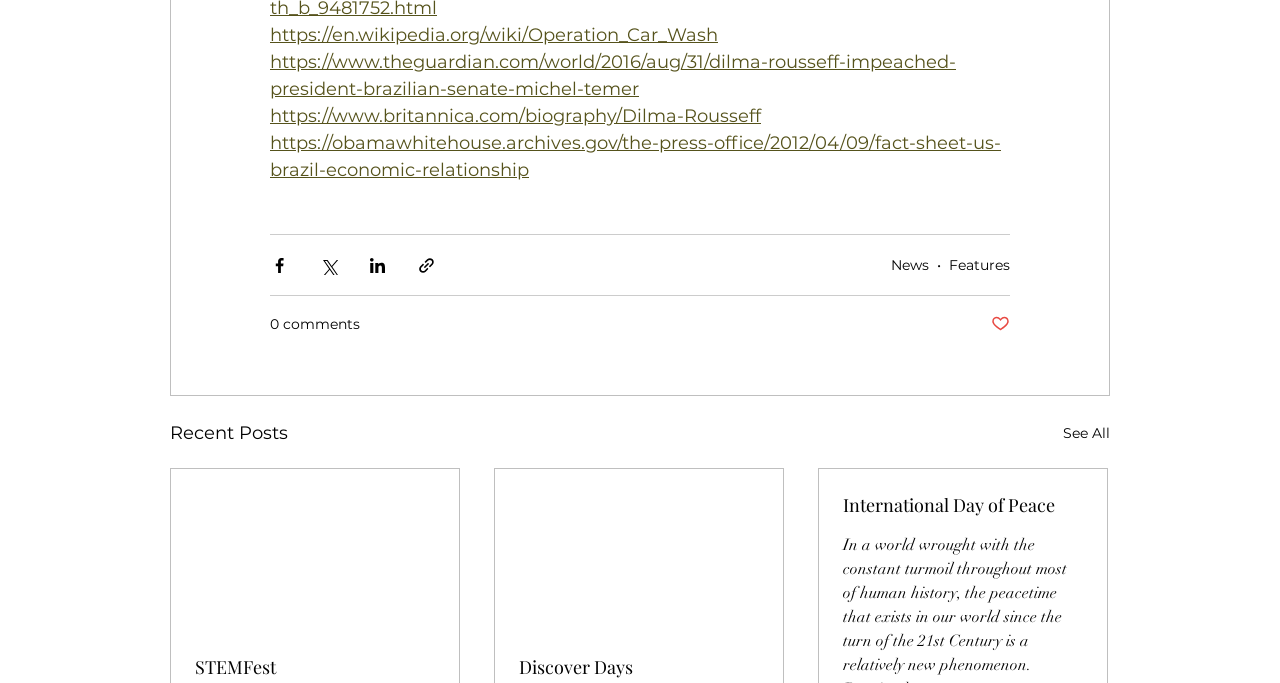Highlight the bounding box coordinates of the element you need to click to perform the following instruction: "Share via Facebook."

[0.211, 0.374, 0.226, 0.402]